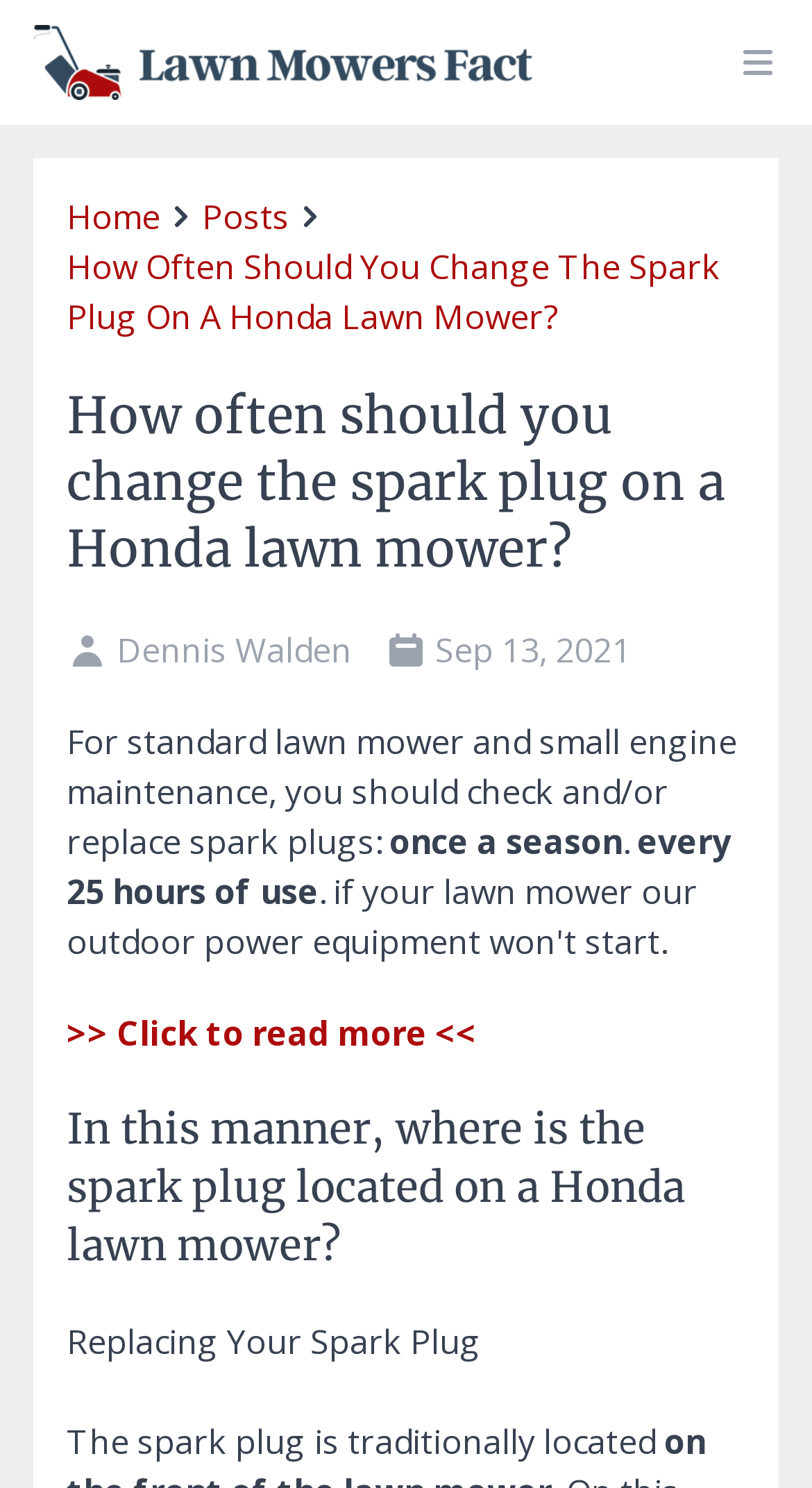Please find and generate the text of the main header of the webpage.

How often should you change the spark plug on a Honda lawn mower?